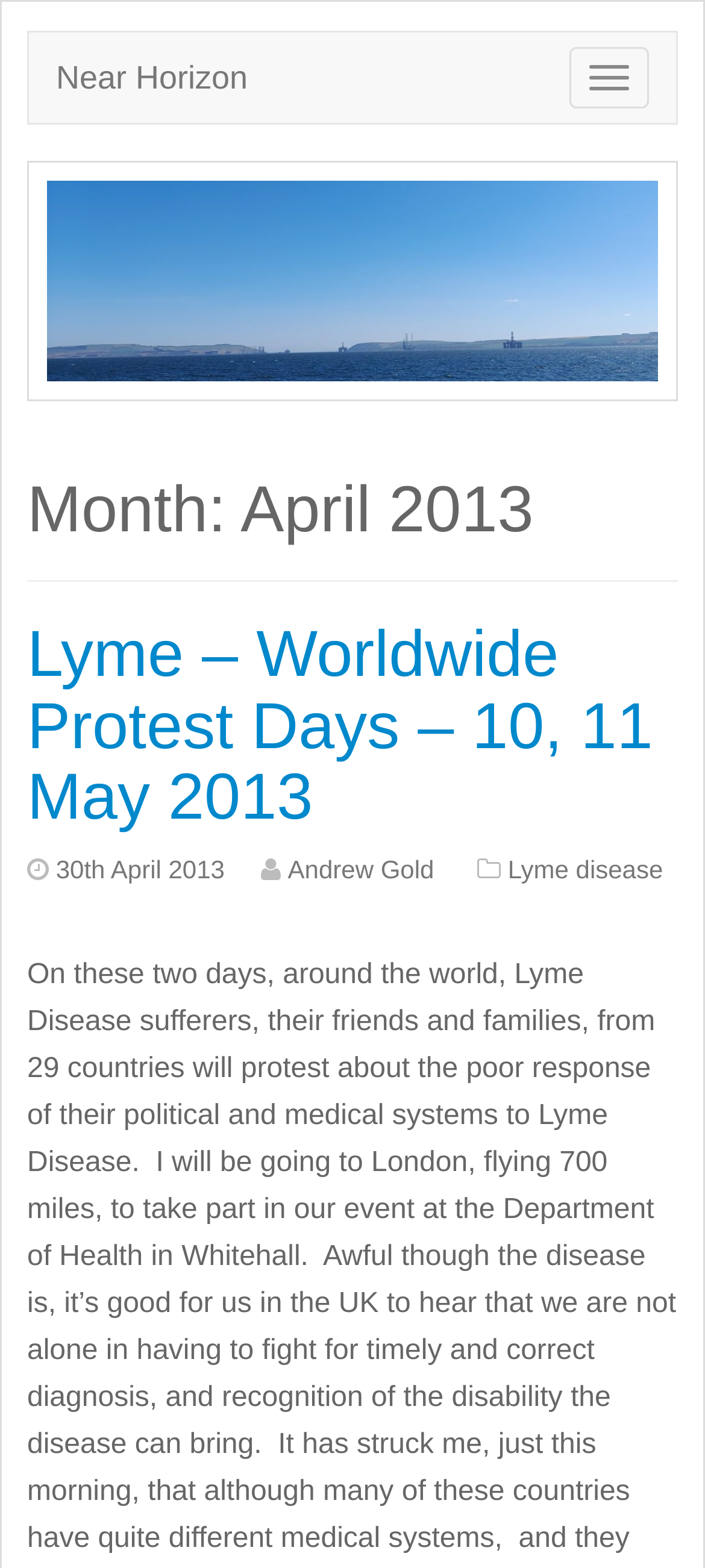Please analyze the image and provide a thorough answer to the question:
What is the topic of the protest mentioned on the page?

The answer can be found in the link 'Lyme – Worldwide Protest Days – 10, 11 May 2013' which is a child element of the HeaderAsNonLandmark element. The link mentions 'Lyme' as the topic of the protest.